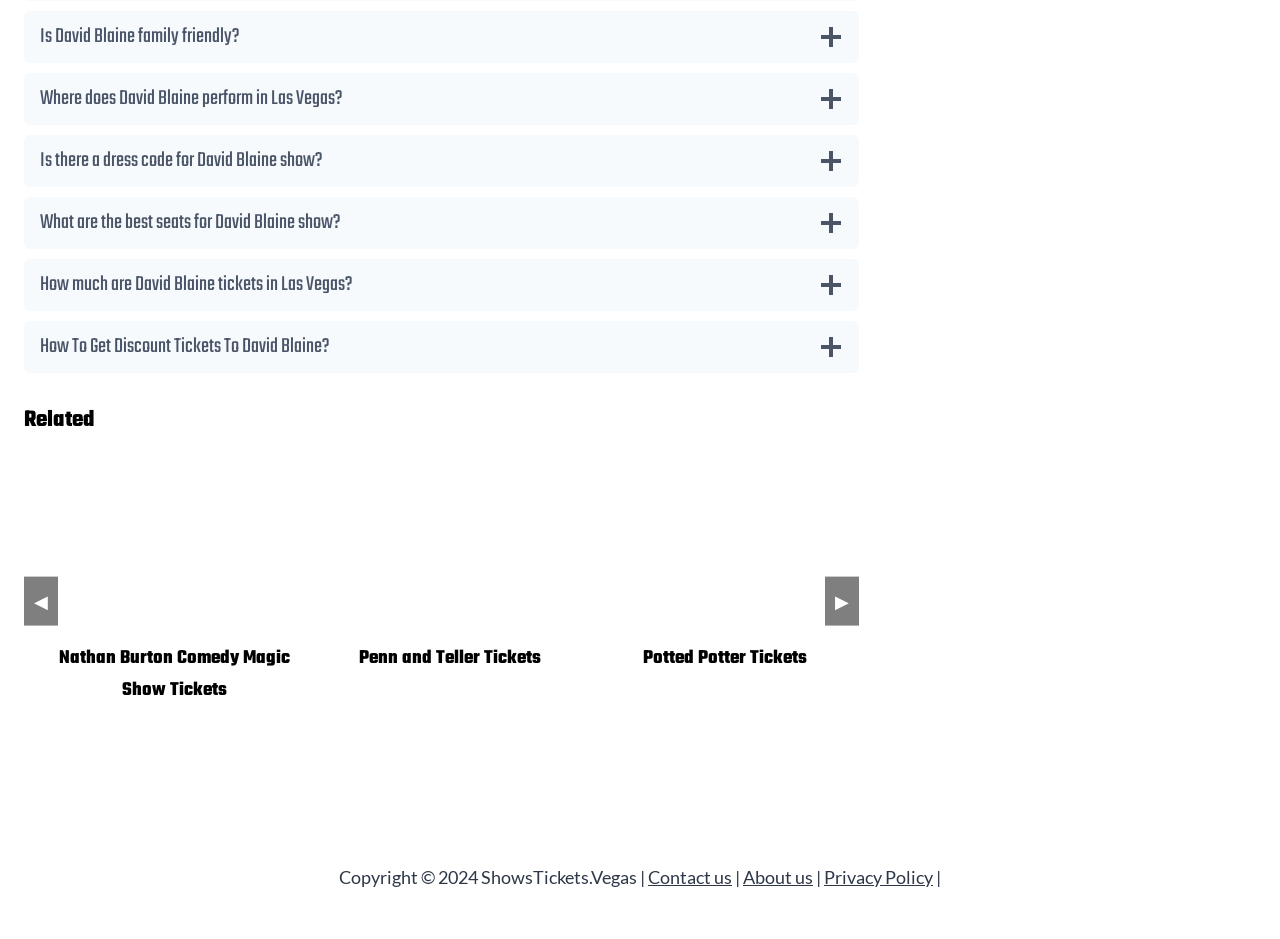What are the links at the bottom of the webpage for?
Answer the question with a detailed and thorough explanation.

The links at the bottom of the webpage, including 'Contact us', 'About us', and 'Privacy Policy', suggest that they are for providing contact and about information, as well as privacy policy details, for the website ShowsTickets.Vegas.